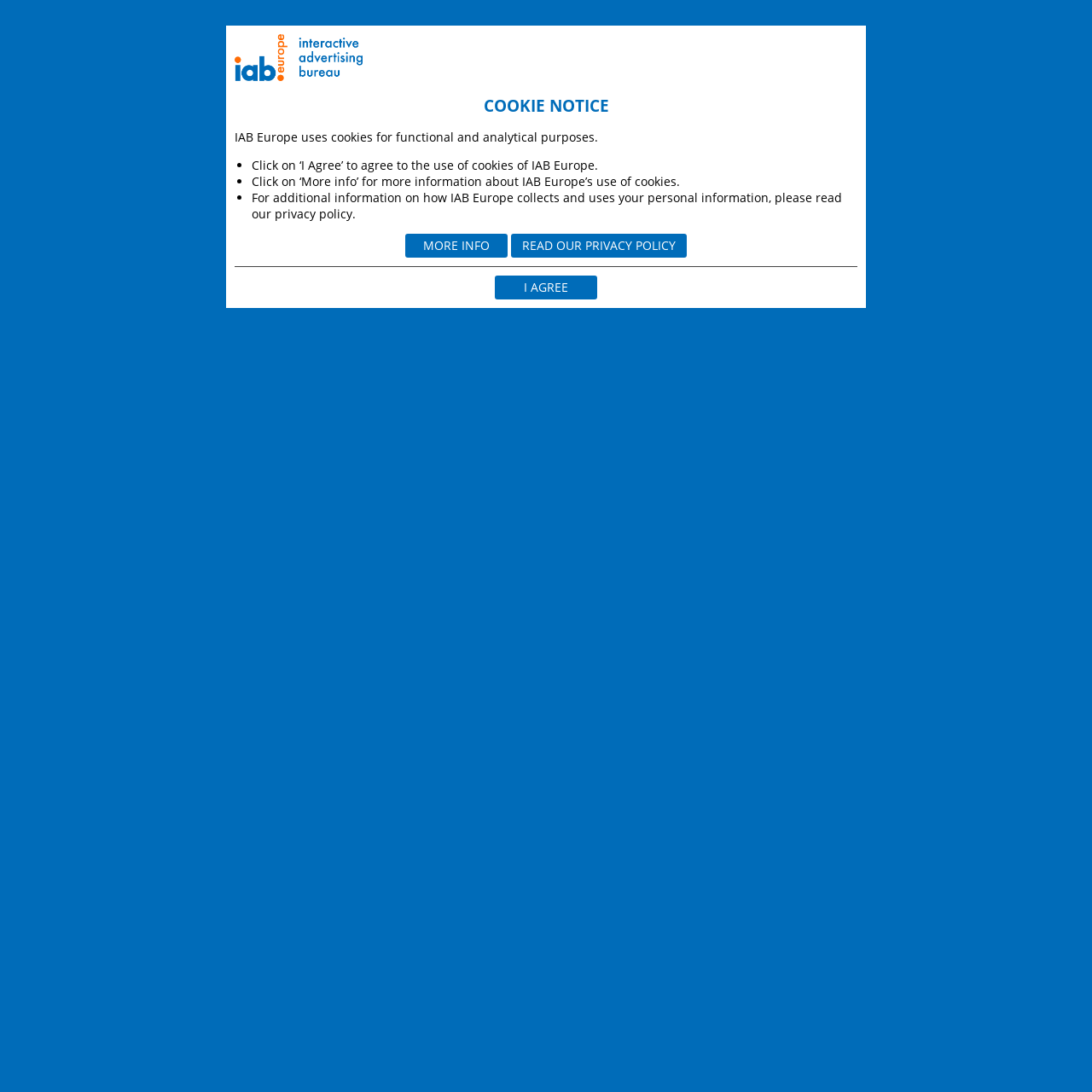Find and specify the bounding box coordinates that correspond to the clickable region for the instruction: "Click on 'I AGREE'".

[0.48, 0.256, 0.52, 0.271]